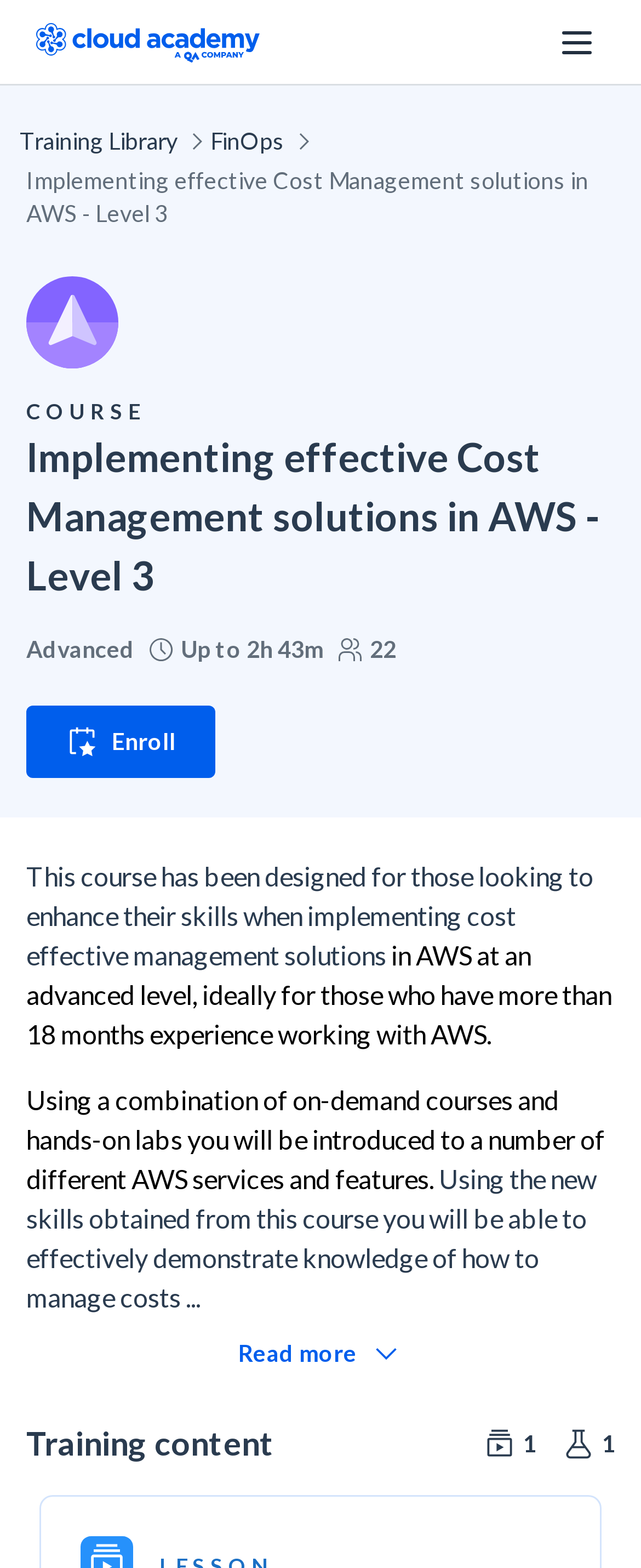Please provide a comprehensive answer to the question based on the screenshot: What is the target audience for the course Implementing effective Cost Management solutions in AWS?

I inferred the target audience by reading the static text 'ideally for those who have more than 18 months experience working with AWS' located in the course description, which suggests the course is designed for individuals with significant AWS experience.